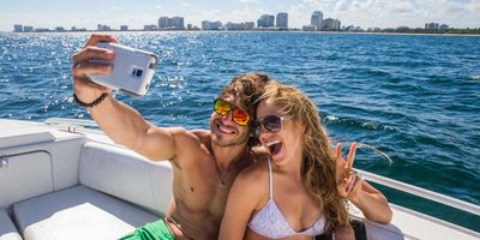What is the man wearing on his face?
Your answer should be a single word or phrase derived from the screenshot.

Sunglasses